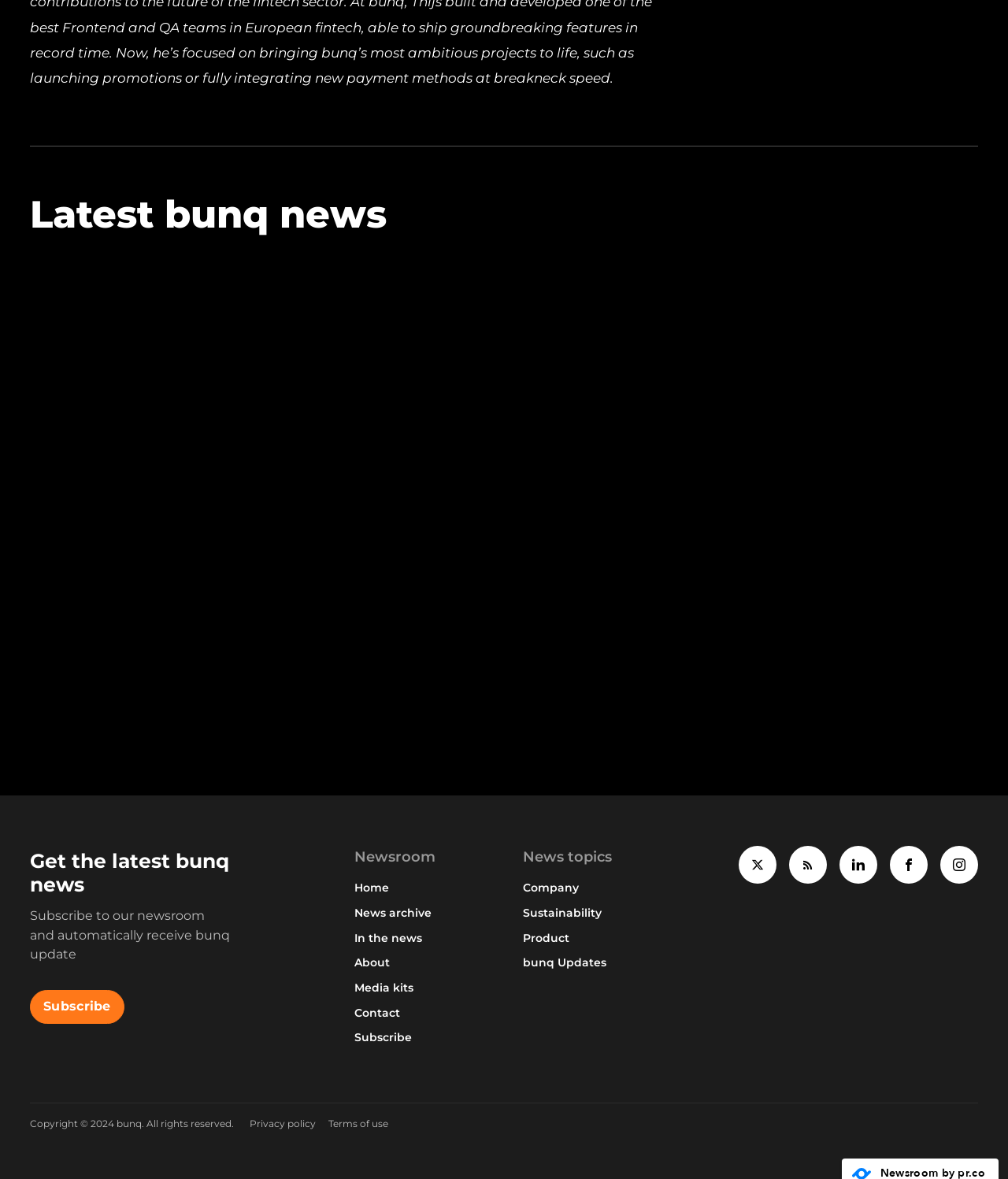For the given element description parent_node: 30 January 2024, determine the bounding box coordinates of the UI element. The coordinates should follow the format (top-left x, top-left y, bottom-right x, bottom-right y) and be within the range of 0 to 1.

[0.352, 0.252, 0.648, 0.385]